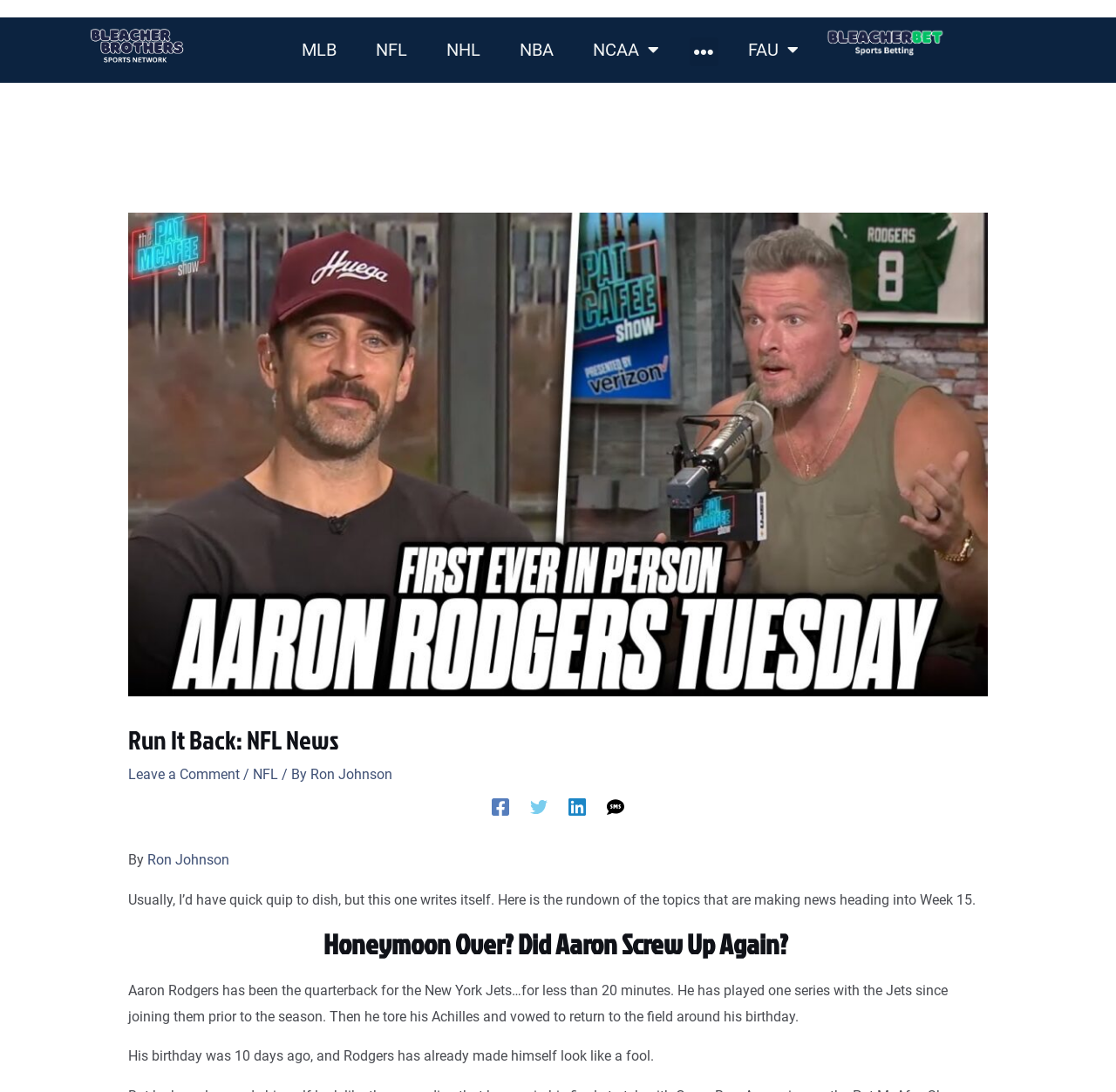Kindly provide the bounding box coordinates of the section you need to click on to fulfill the given instruction: "Sign up for VIP Express".

None